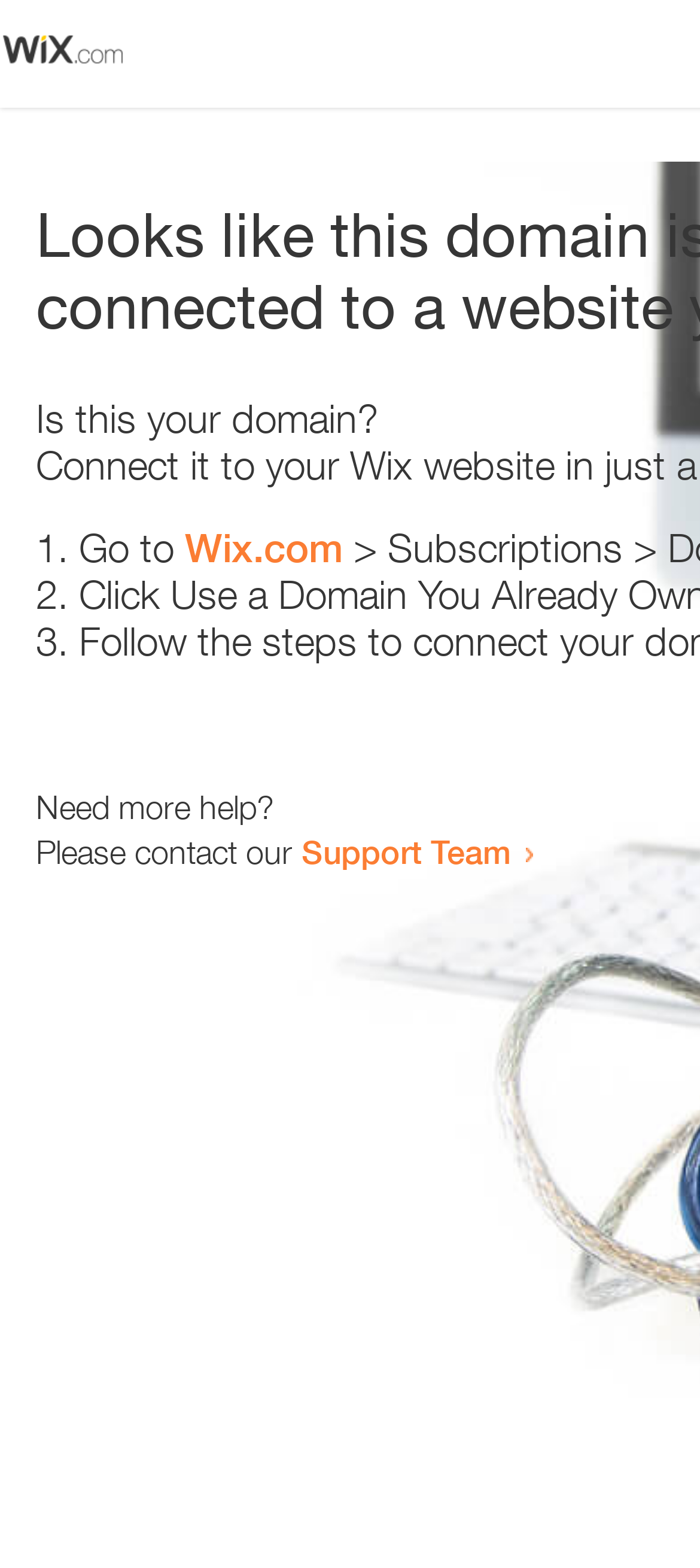Can you extract the headline from the webpage for me?

Looks like this domain isn't
connected to a website yet